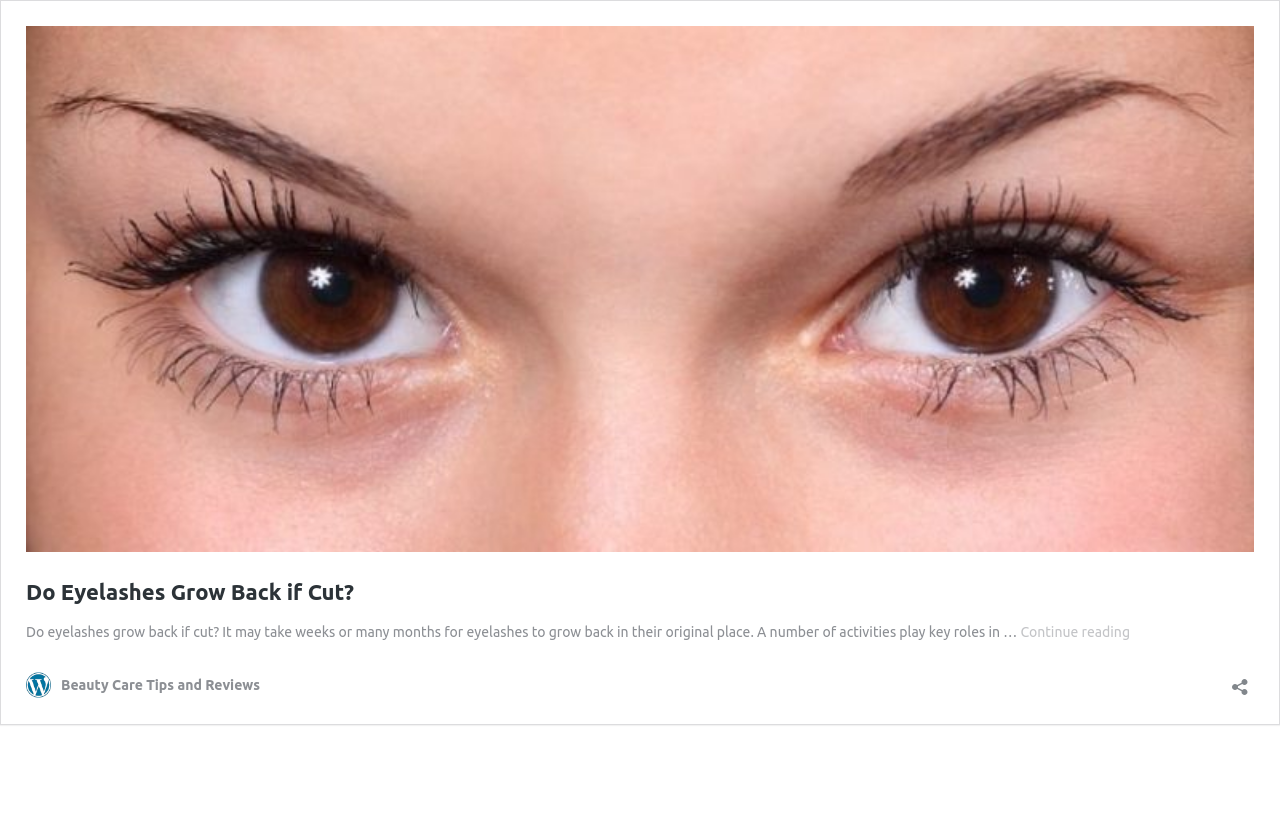Respond to the question below with a single word or phrase: What is the topic of the webpage?

Eyelashes